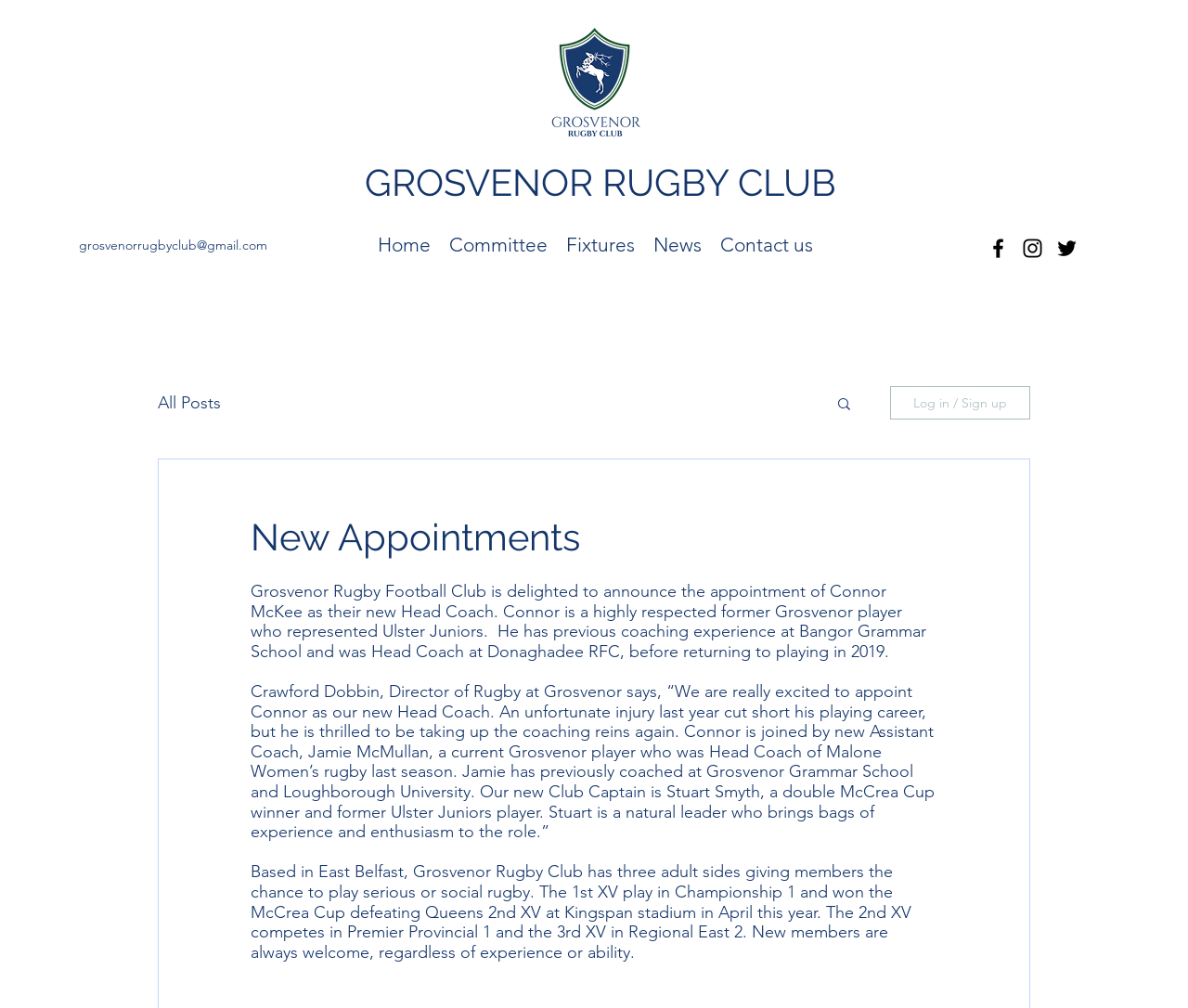Please predict the bounding box coordinates of the element's region where a click is necessary to complete the following instruction: "Check Facebook social media". The coordinates should be represented by four float numbers between 0 and 1, i.e., [left, top, right, bottom].

[0.83, 0.234, 0.851, 0.259]